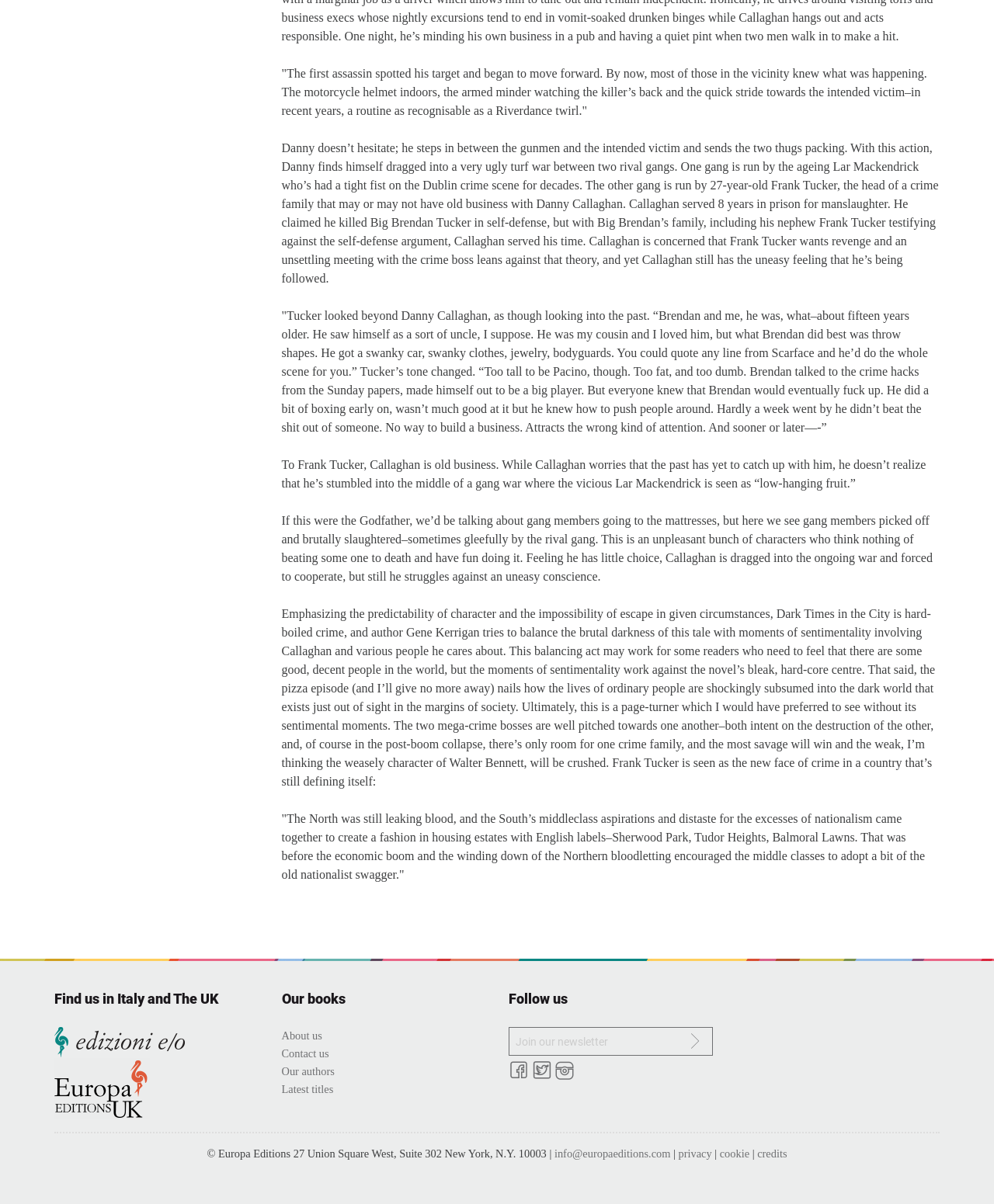Using the element description provided, determine the bounding box coordinates in the format (top-left x, top-left y, bottom-right x, bottom-right y). Ensure that all values are floating point numbers between 0 and 1. Element description: title="Seguici su Facebook"

[0.512, 0.885, 0.532, 0.898]